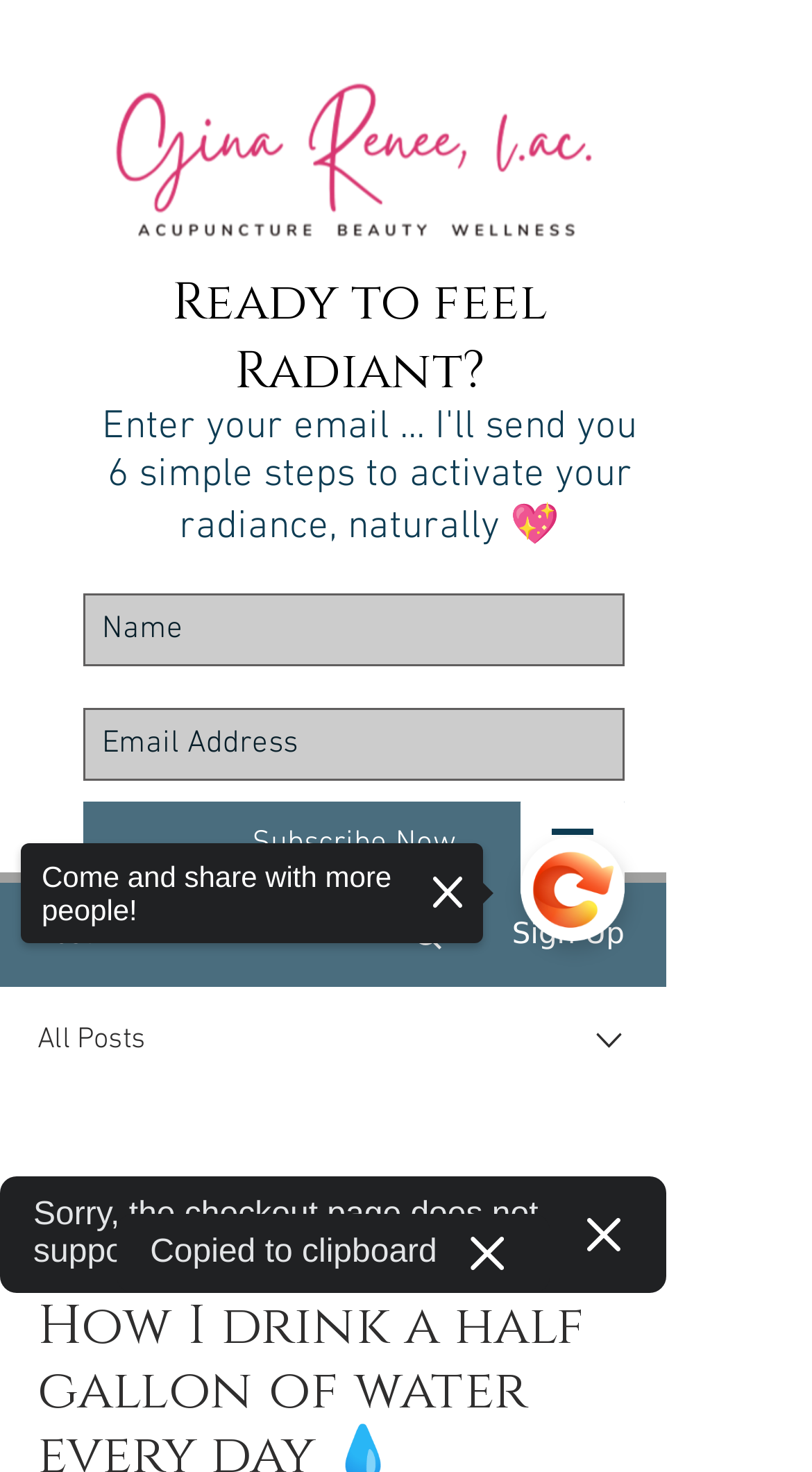Determine the bounding box coordinates for the clickable element required to fulfill the instruction: "Click on the site navigation menu". Provide the coordinates as four float numbers between 0 and 1, i.e., [left, top, right, bottom].

[0.641, 0.54, 0.769, 0.611]